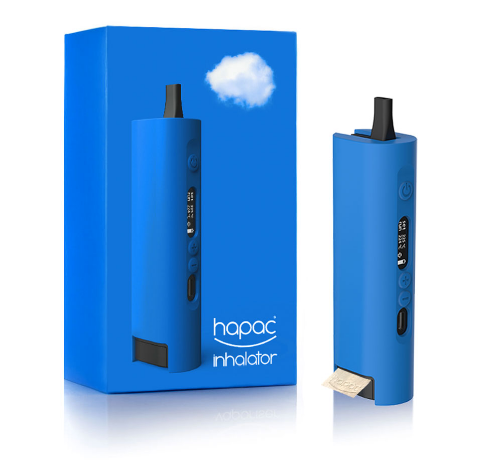Answer the question in a single word or phrase:
What is the color of the backdrop?

Vibrant blue